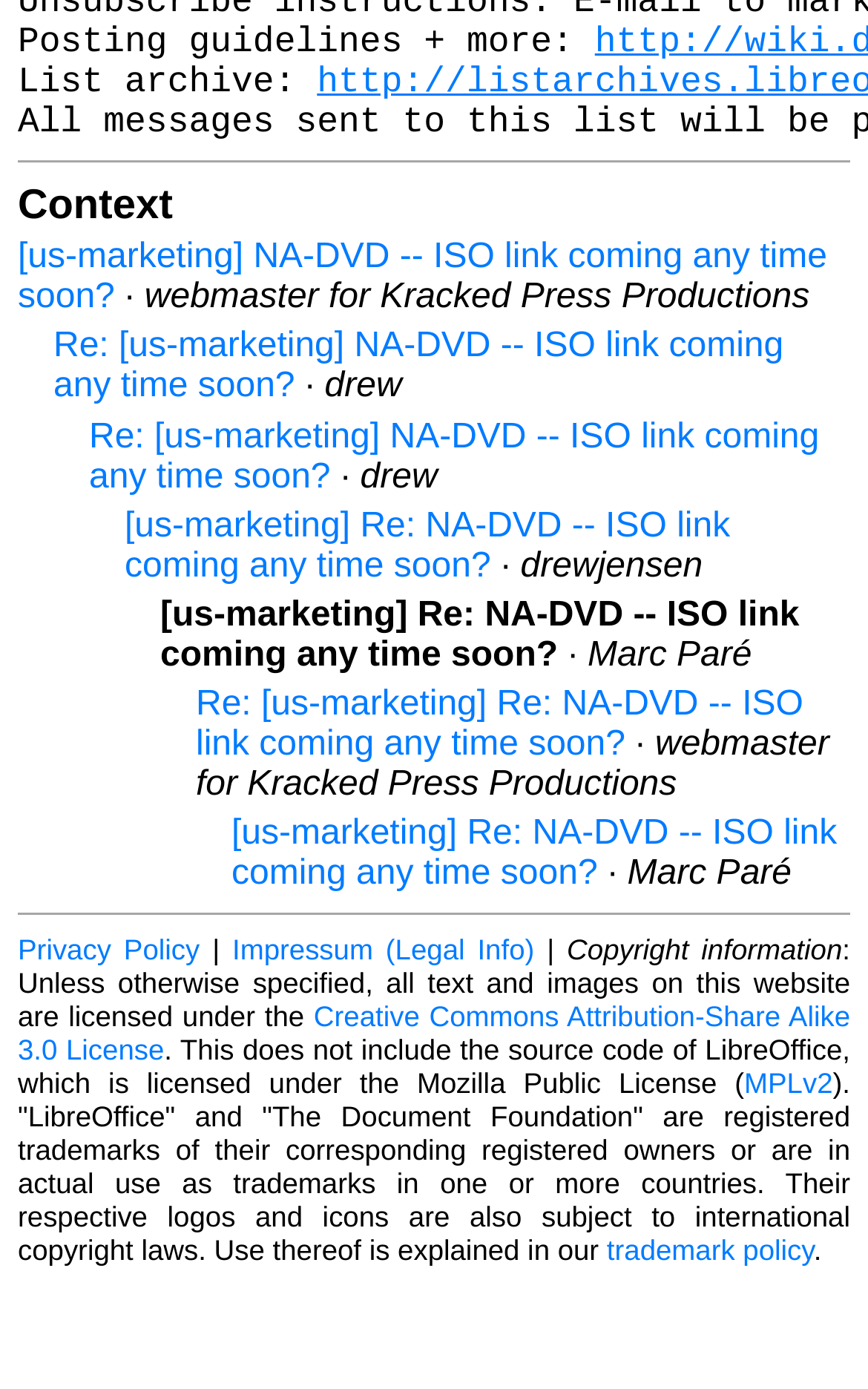From the screenshot, find the bounding box of the UI element matching this description: "#english". Supply the bounding box coordinates in the form [left, top, right, bottom], each a float between 0 and 1.

None